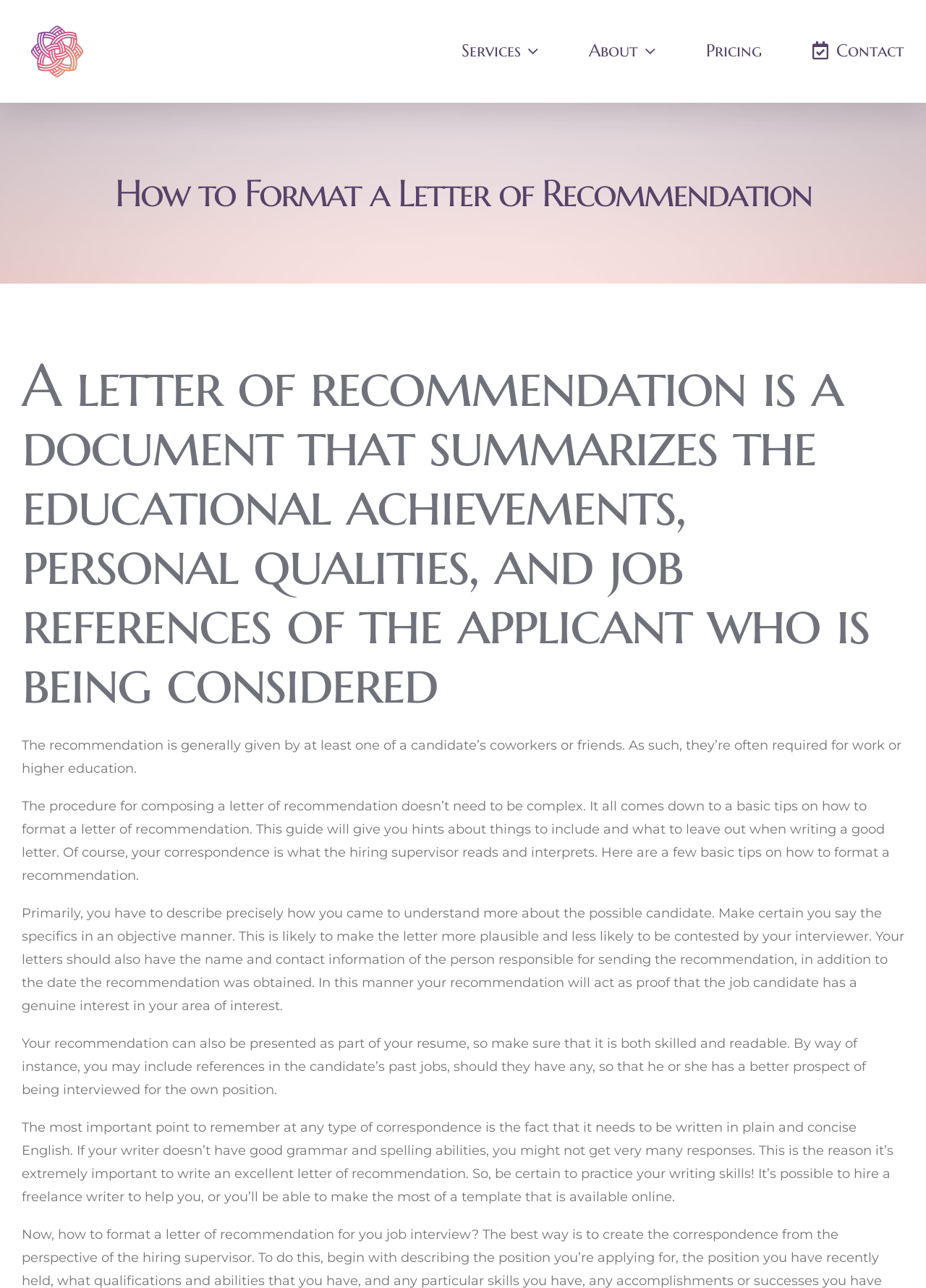What should be included in a letter of recommendation?
Using the details shown in the screenshot, provide a comprehensive answer to the question.

The webpage suggests that a letter of recommendation should include specific details about how the writer came to know the candidate, as well as the name and contact information of the person responsible for sending the recommendation. This information is necessary to make the letter more plausible and credible.